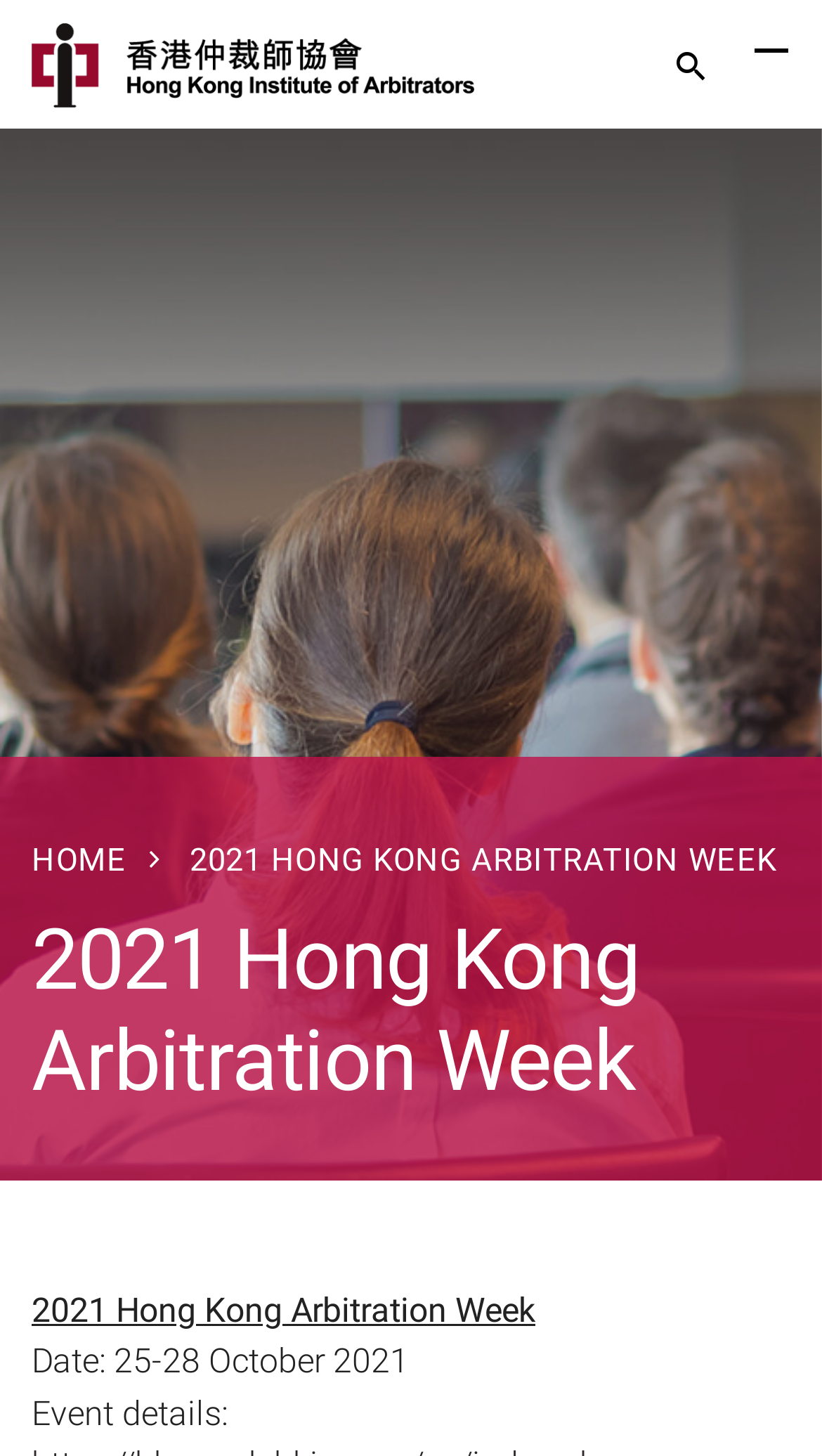Identify the bounding box coordinates for the UI element described by the following text: "Home". Provide the coordinates as four float numbers between 0 and 1, in the format [left, top, right, bottom].

[0.038, 0.577, 0.219, 0.603]